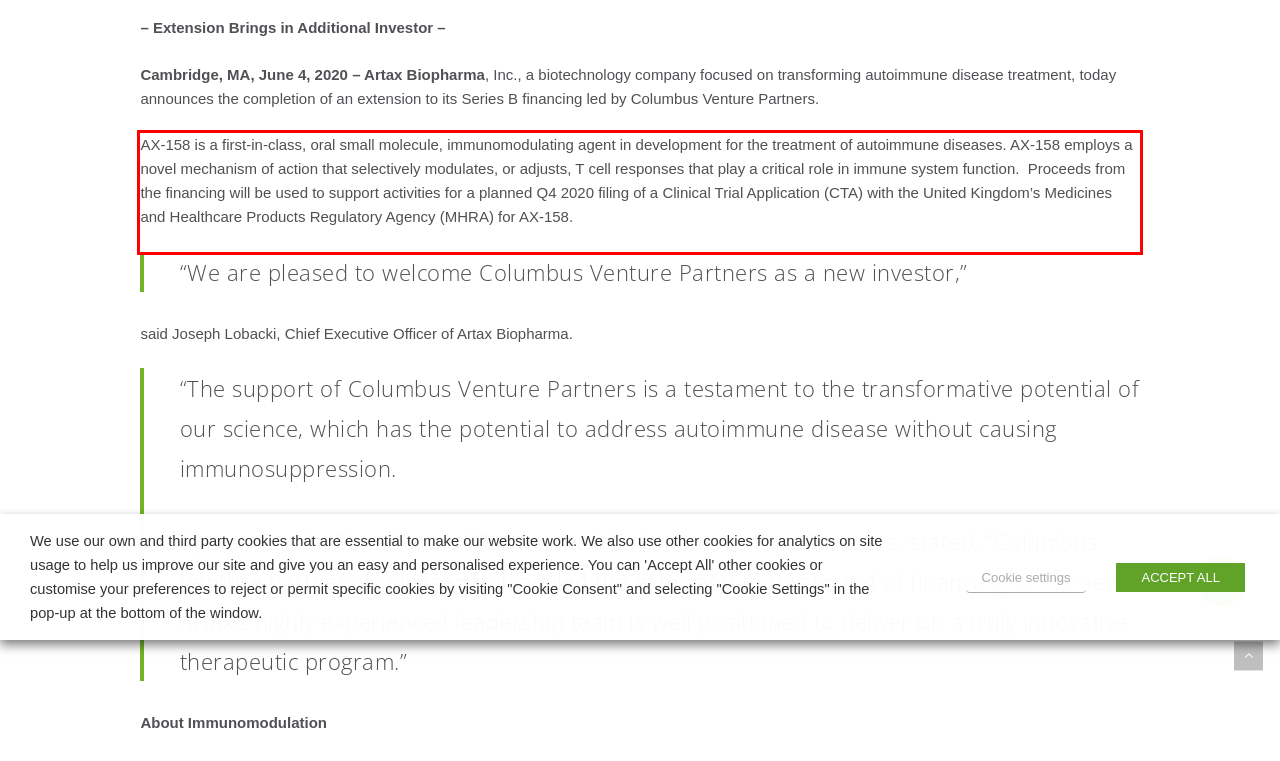Using the webpage screenshot, recognize and capture the text within the red bounding box.

AX-158 is a first-in-class, oral small molecule, immunomodulating agent in development for the treatment of autoimmune diseases. AX-158 employs a novel mechanism of action that selectively modulates, or adjusts, T cell responses that play a critical role in immune system function. Proceeds from the financing will be used to support activities for a planned Q4 2020 filing of a Clinical Trial Application (CTA) with the United Kingdom’s Medicines and Healthcare Products Regulatory Agency (MHRA) for AX-158.